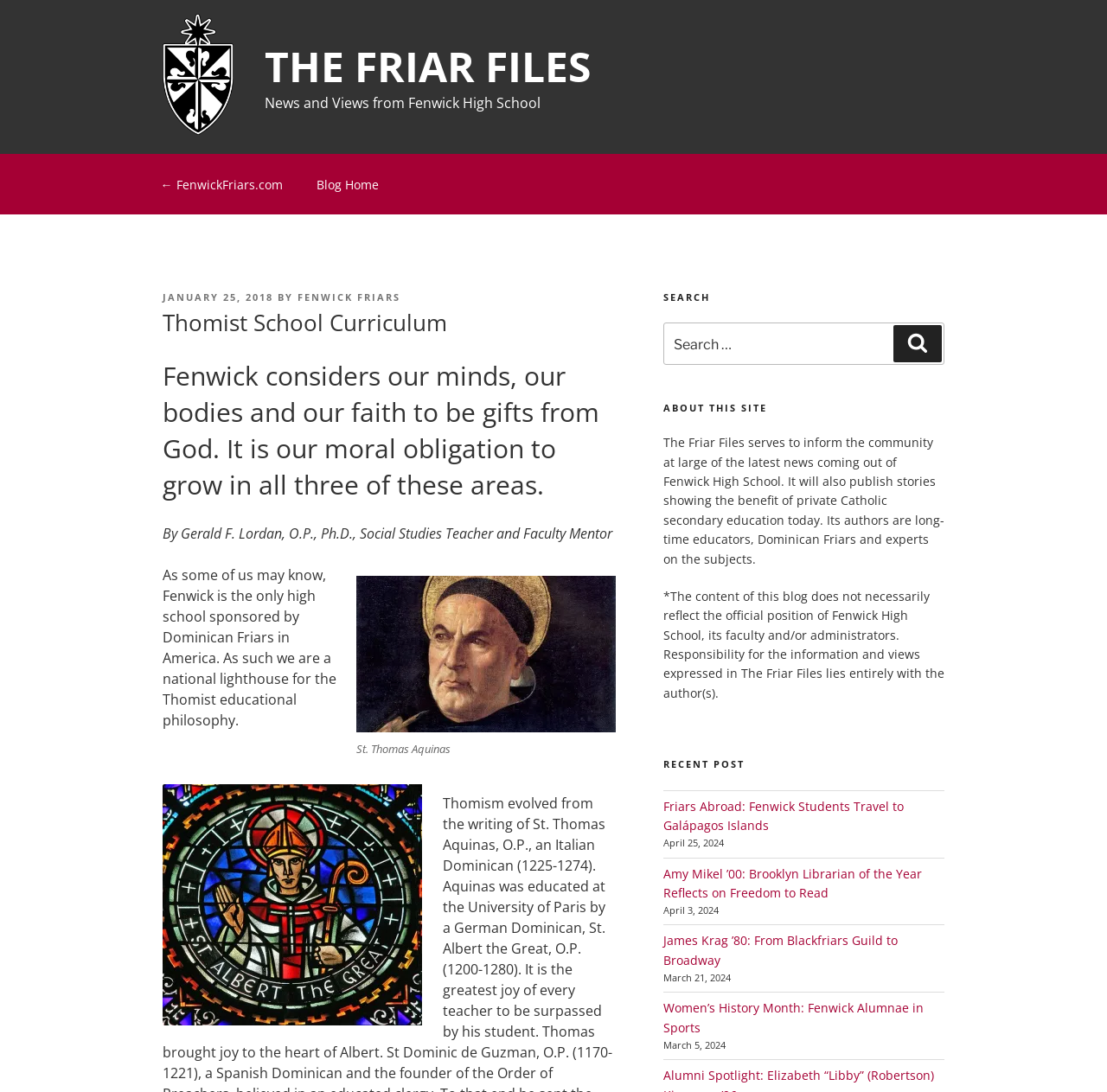Identify the bounding box coordinates of the section that should be clicked to achieve the task described: "Click the 'The Friar Files' link at the top".

[0.147, 0.013, 0.236, 0.128]